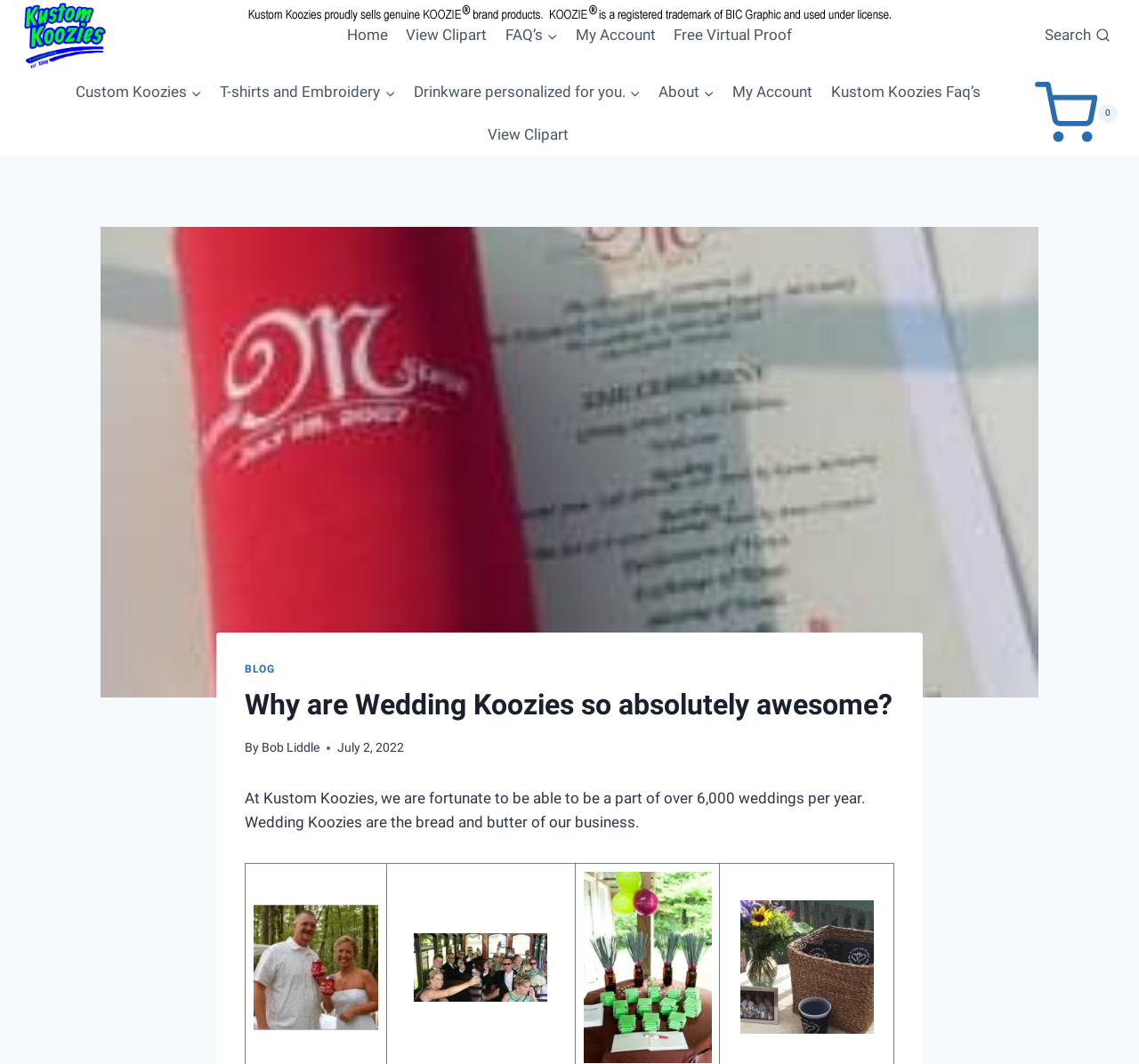Please find the bounding box coordinates of the section that needs to be clicked to achieve this instruction: "Explore 'Custom Koozies'".

[0.058, 0.067, 0.185, 0.107]